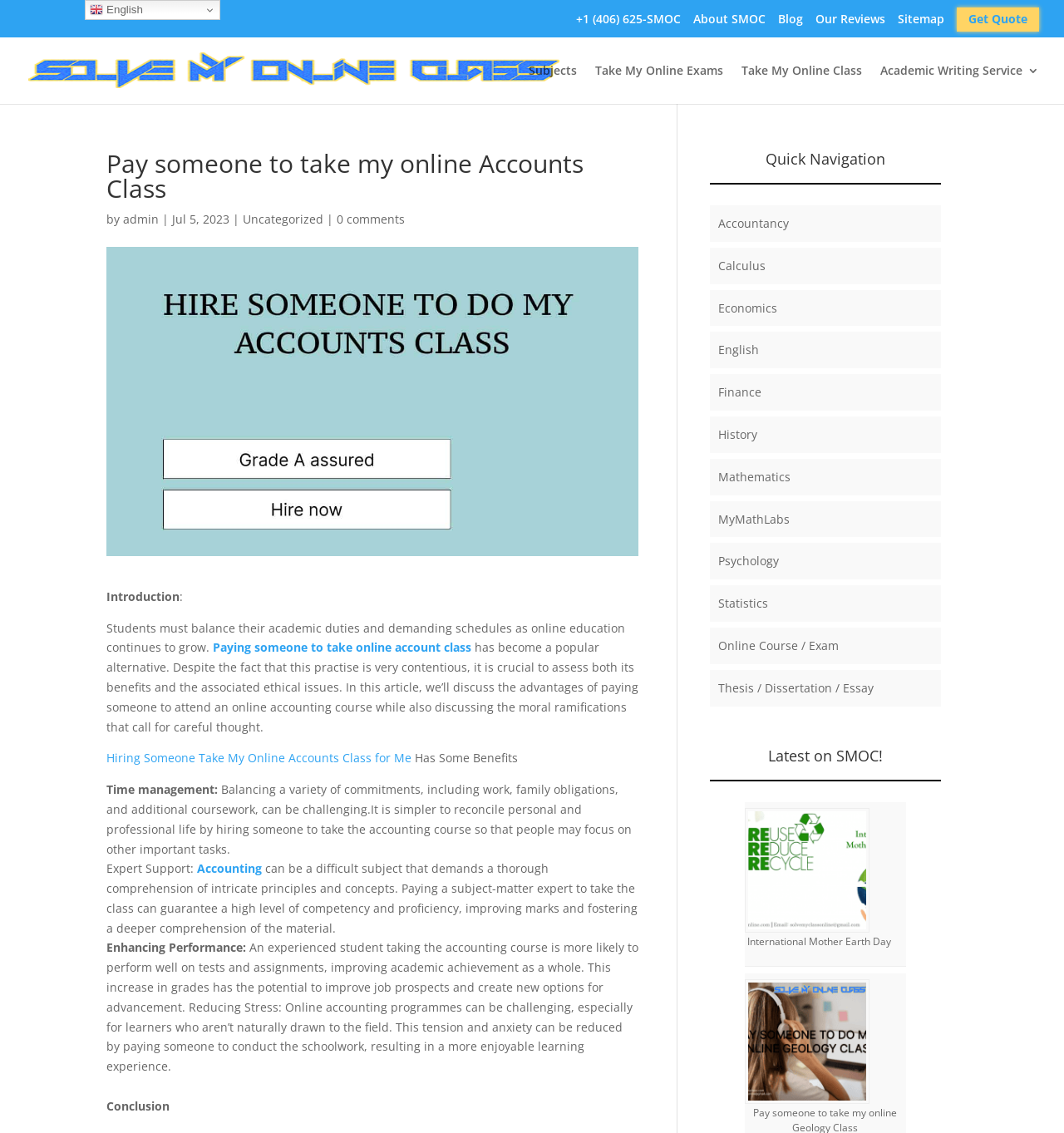Find the bounding box coordinates of the element to click in order to complete the given instruction: "Learn about 'Accounting'."

[0.185, 0.76, 0.249, 0.774]